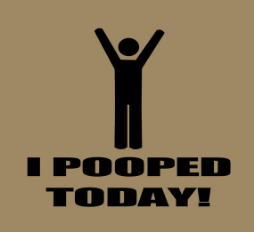Reply to the question with a single word or phrase:
What is the theme of the blog post?

family life